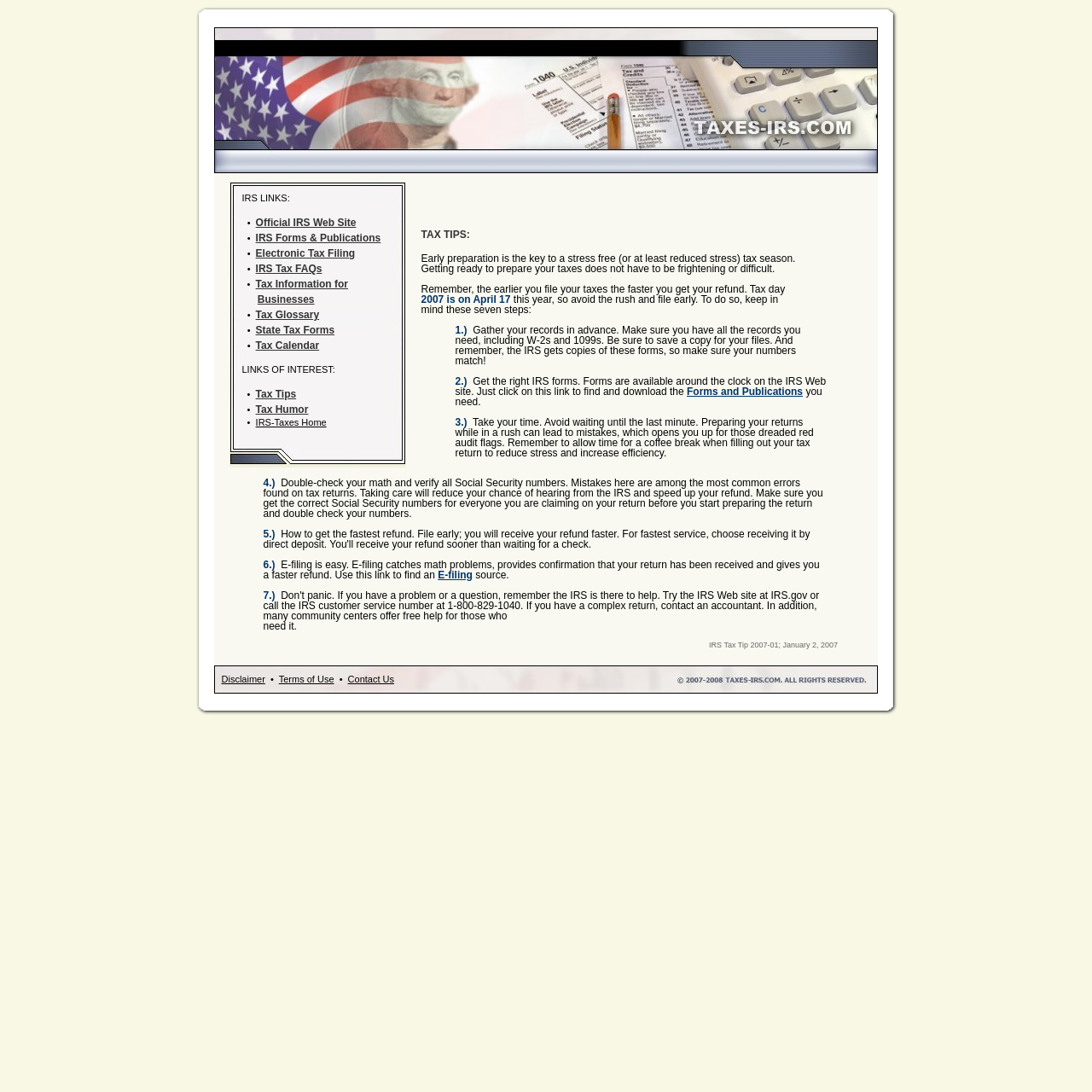Based on the element description: "IRS Tax FAQs", identify the UI element and provide its bounding box coordinates. Use four float numbers between 0 and 1, [left, top, right, bottom].

[0.234, 0.241, 0.295, 0.252]